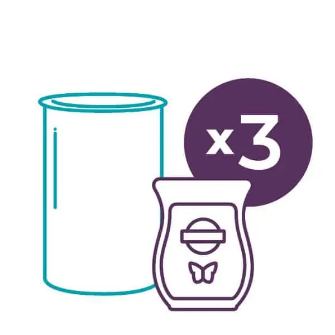Offer a detailed explanation of the image.

The image features an illustration representing a bundle of three Scentsy Bars, highlighting their convenience and appeal. The design includes a stylized container next to a wax bar, with a large numeral "x3" in a dark purple circle, indicating that this offer consists of three units. This visual emphasizes the value of purchasing multiple Scentsy Bars for an enhanced fragrance experience. Scentsy Bars are known for their fragrant wax that melts in a warmer, filling your home with delightful scents. Perfect for those who appreciate a beautiful home fragrance, this set is an excellent option for anyone looking to enjoy a mix of aromatic choices.